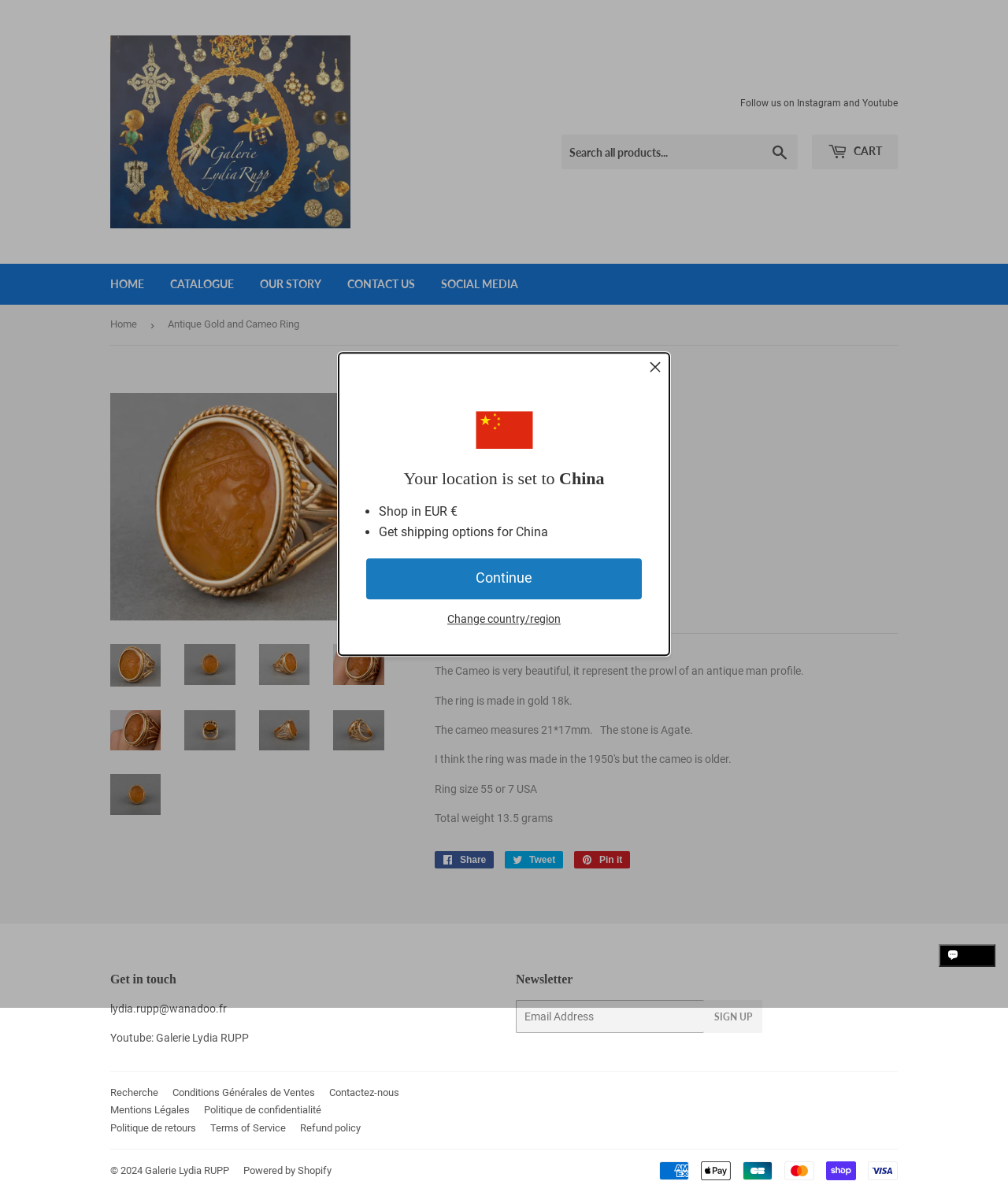Show the bounding box coordinates for the HTML element described as: "Powered by Shopify".

[0.241, 0.974, 0.329, 0.984]